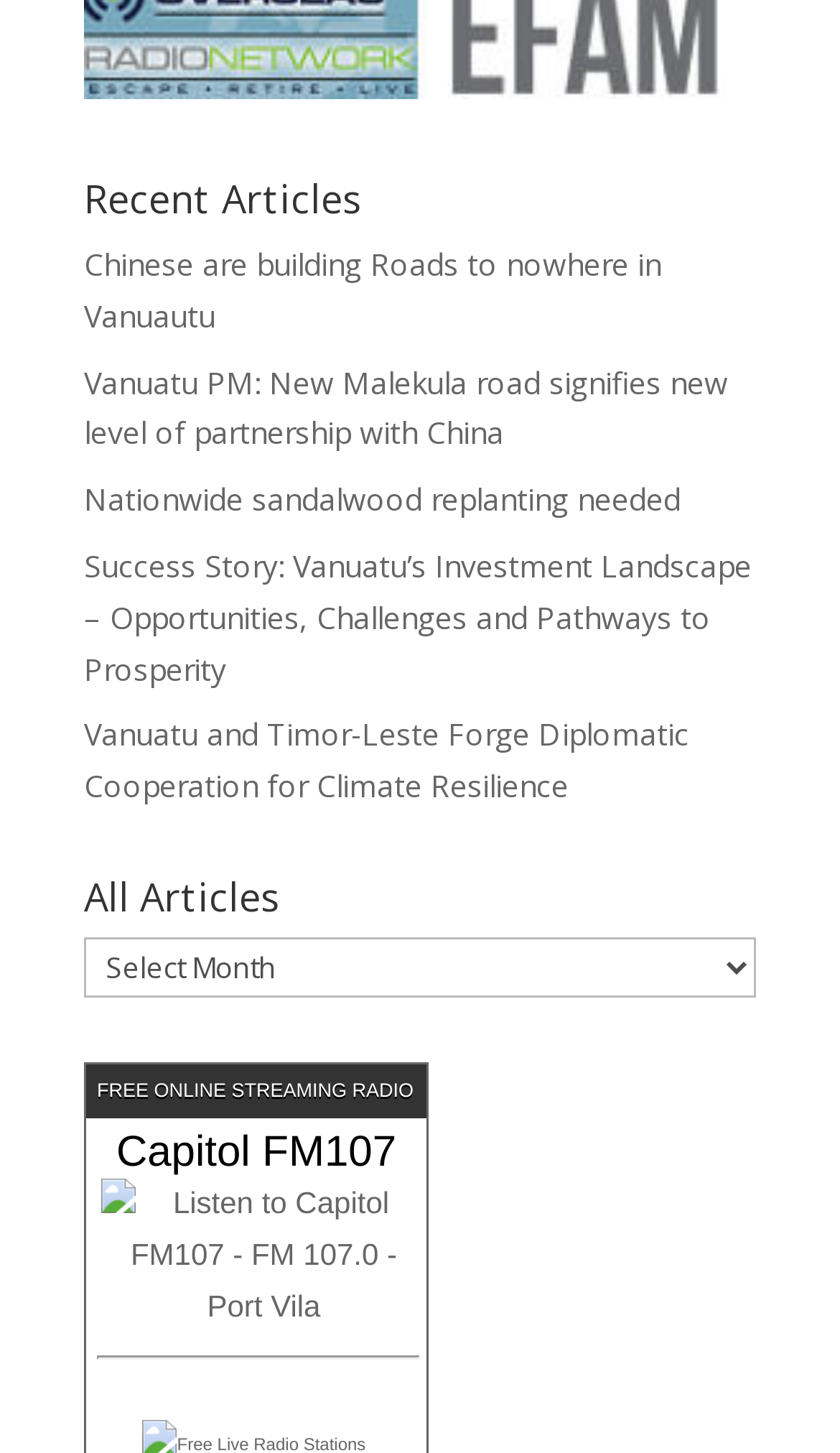Identify the bounding box coordinates of the region that needs to be clicked to carry out this instruction: "Read recent article about Chinese building roads in Vanuatu". Provide these coordinates as four float numbers ranging from 0 to 1, i.e., [left, top, right, bottom].

[0.1, 0.167, 0.787, 0.231]